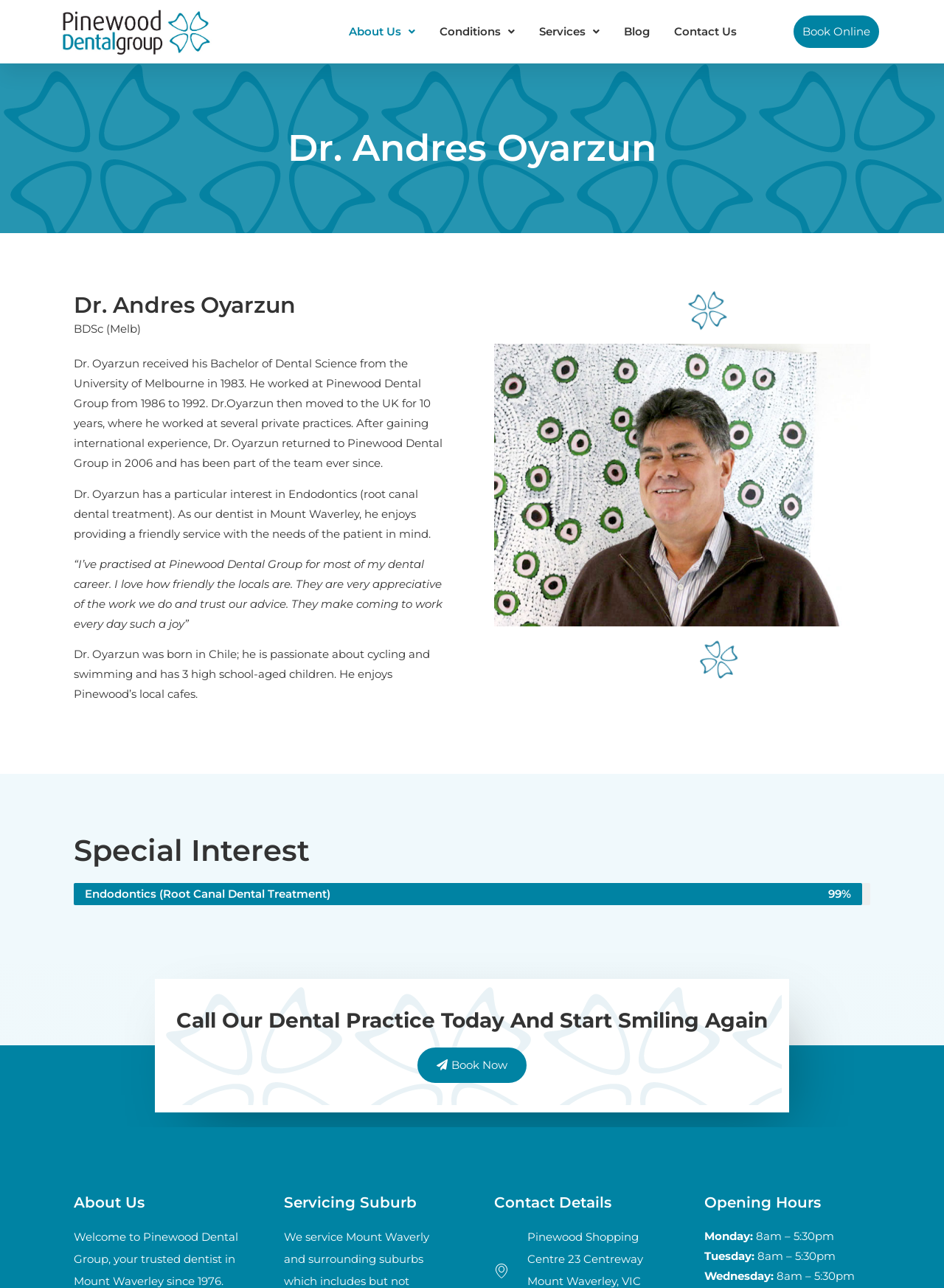Identify the bounding box of the UI element described as follows: "About Us". Provide the coordinates as four float numbers in the range of 0 to 1 [left, top, right, bottom].

None